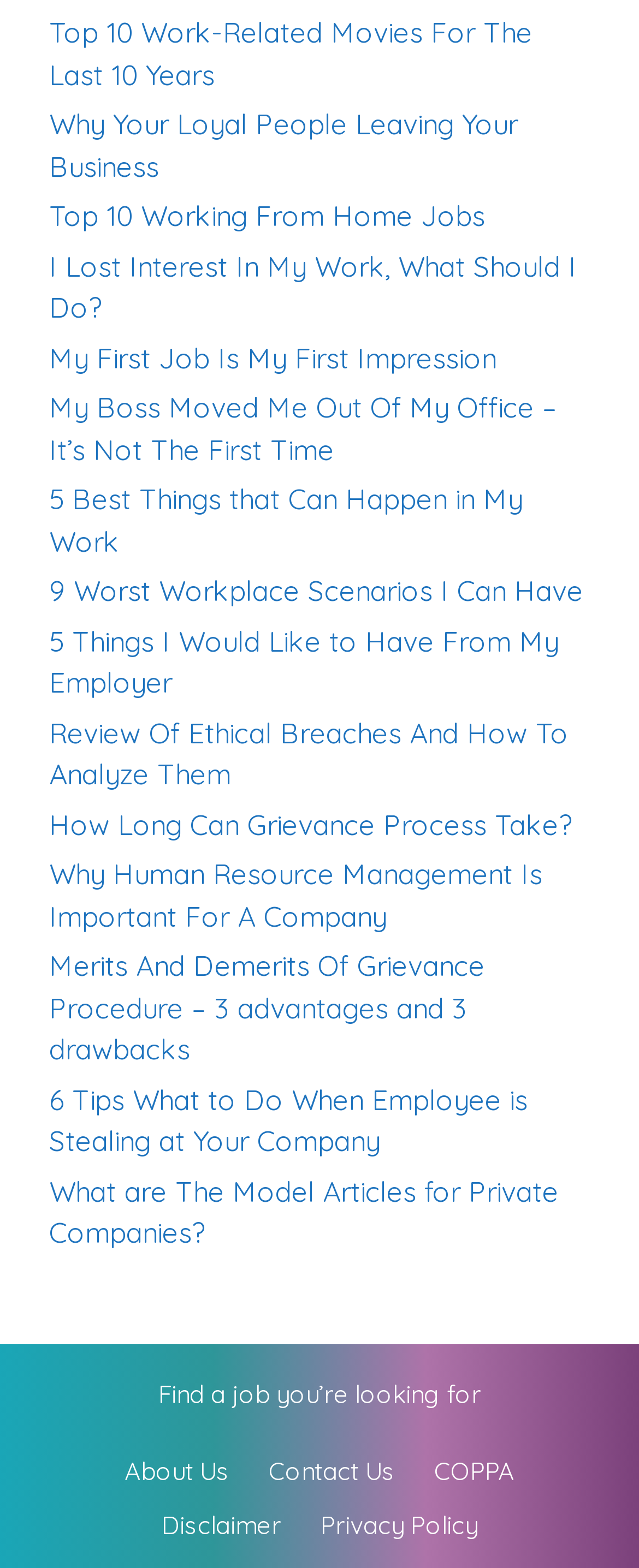Please specify the bounding box coordinates of the clickable region to carry out the following instruction: "Learn about Why Your Loyal People Leaving Your Business". The coordinates should be four float numbers between 0 and 1, in the format [left, top, right, bottom].

[0.077, 0.068, 0.81, 0.117]